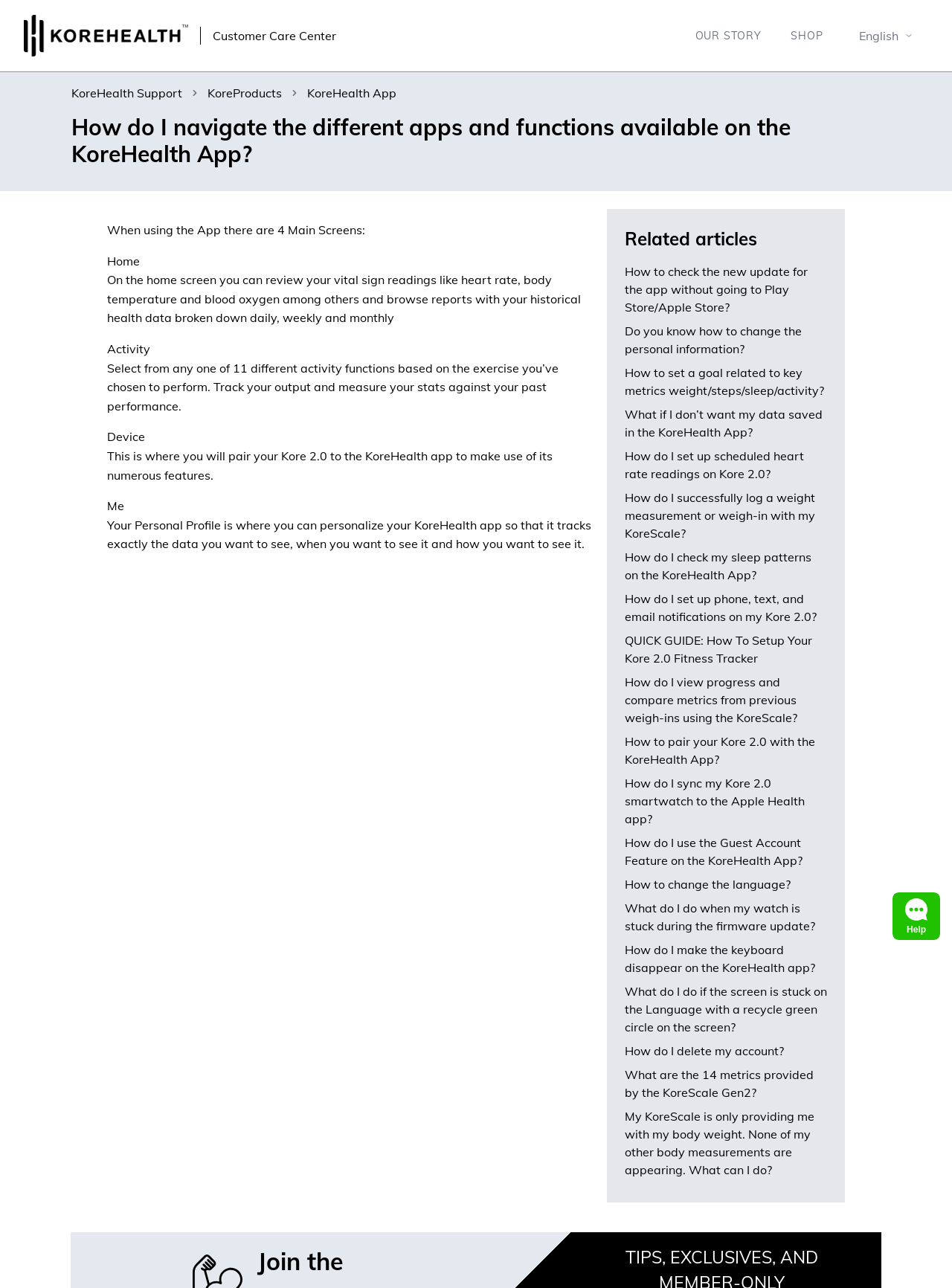How many main screens are there in the KoreHealth App?
Using the visual information from the image, give a one-word or short-phrase answer.

4